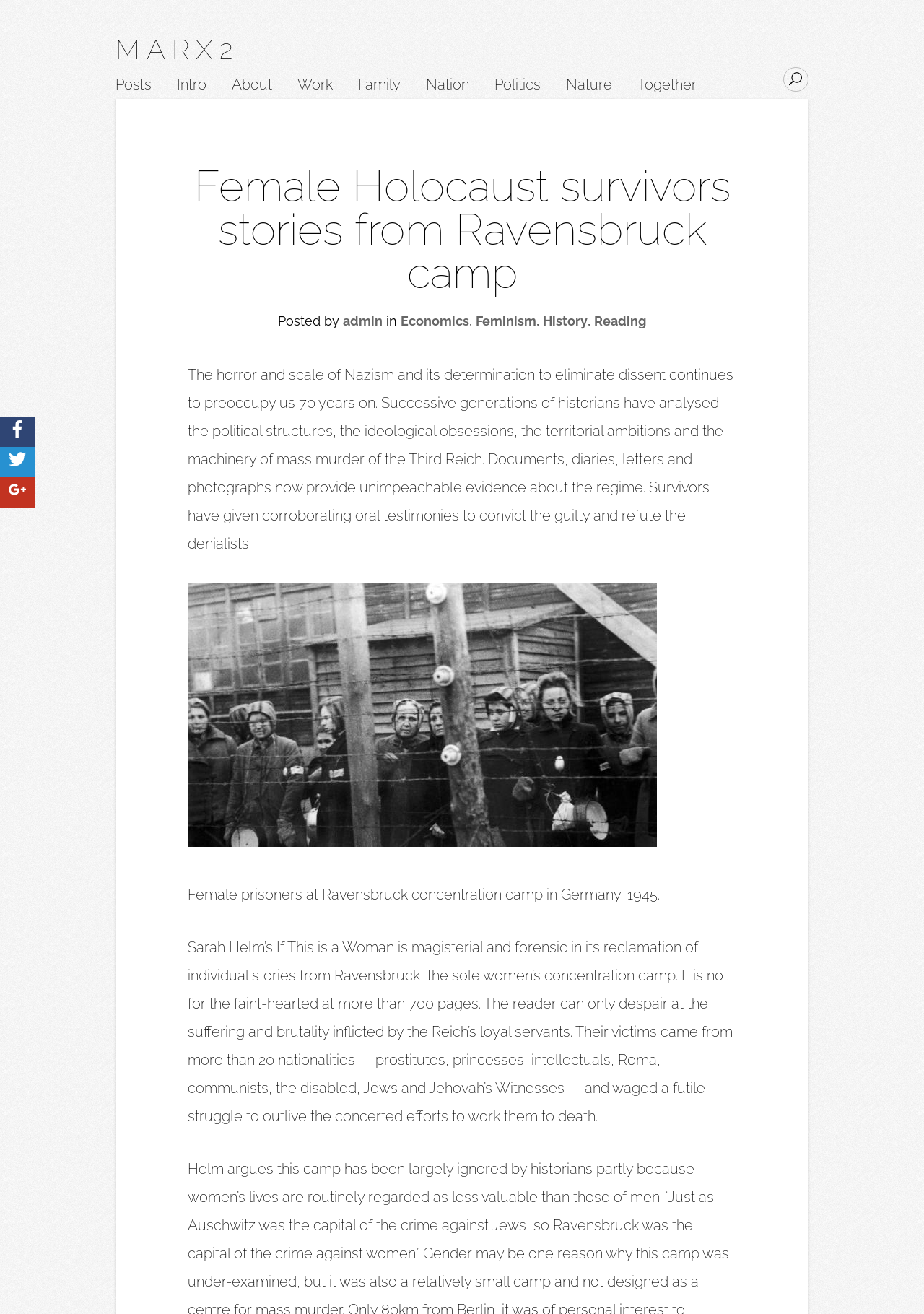Identify the bounding box coordinates for the element that needs to be clicked to fulfill this instruction: "Click on the Economics link". Provide the coordinates in the format of four float numbers between 0 and 1: [left, top, right, bottom].

[0.434, 0.238, 0.508, 0.25]